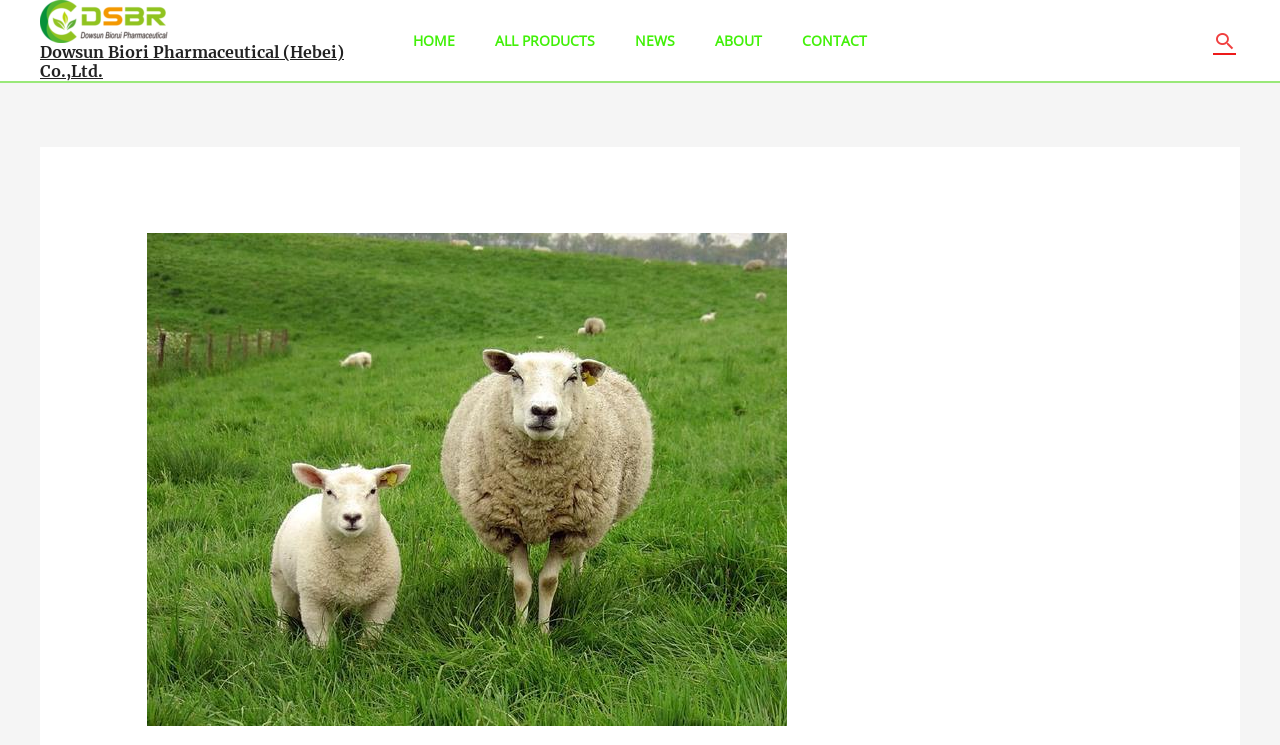Use a single word or phrase to answer this question: 
Is there a logo image on the webpage?

Yes